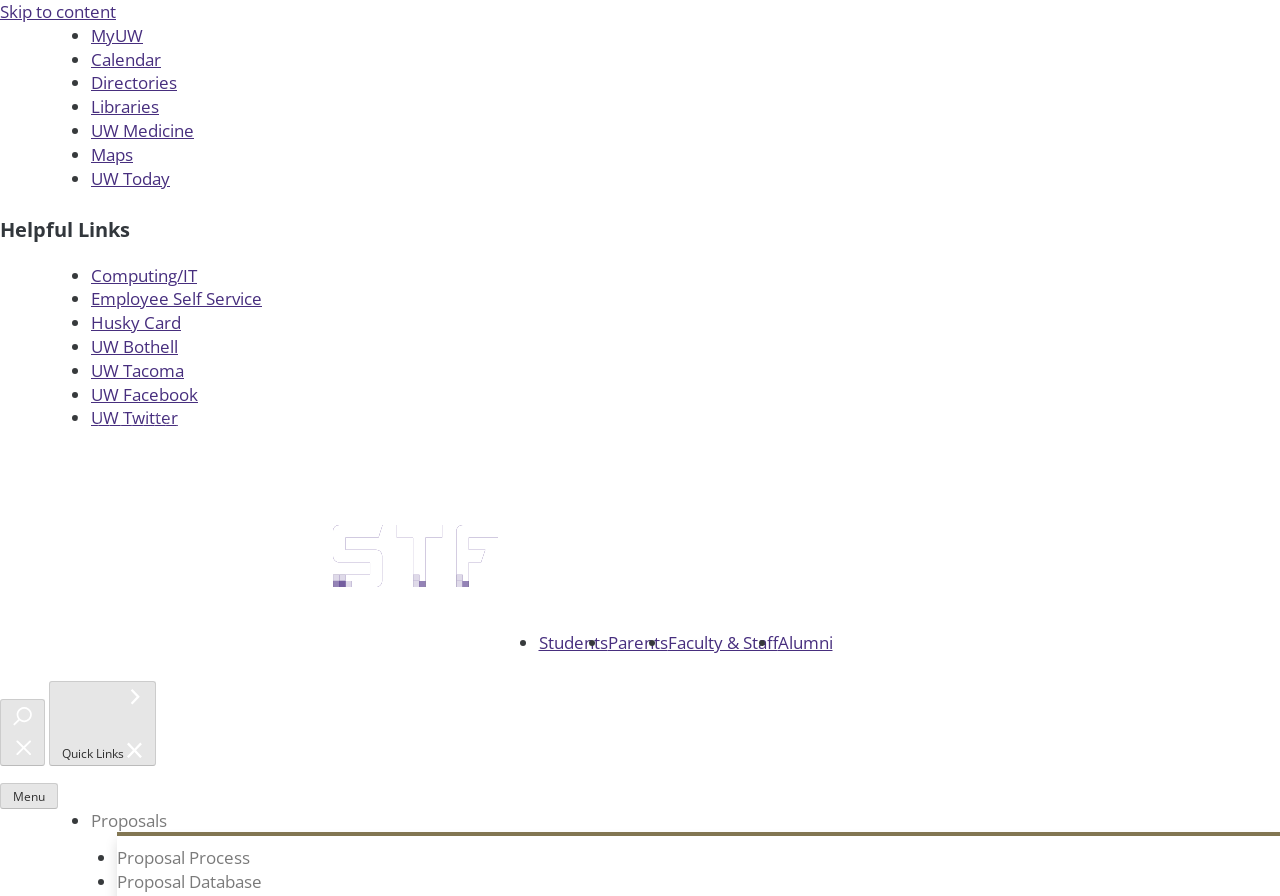Provide the bounding box coordinates for the specified HTML element described in this description: "Proposals". The coordinates should be four float numbers ranging from 0 to 1, in the format [left, top, right, bottom].

[0.071, 0.902, 0.13, 0.928]